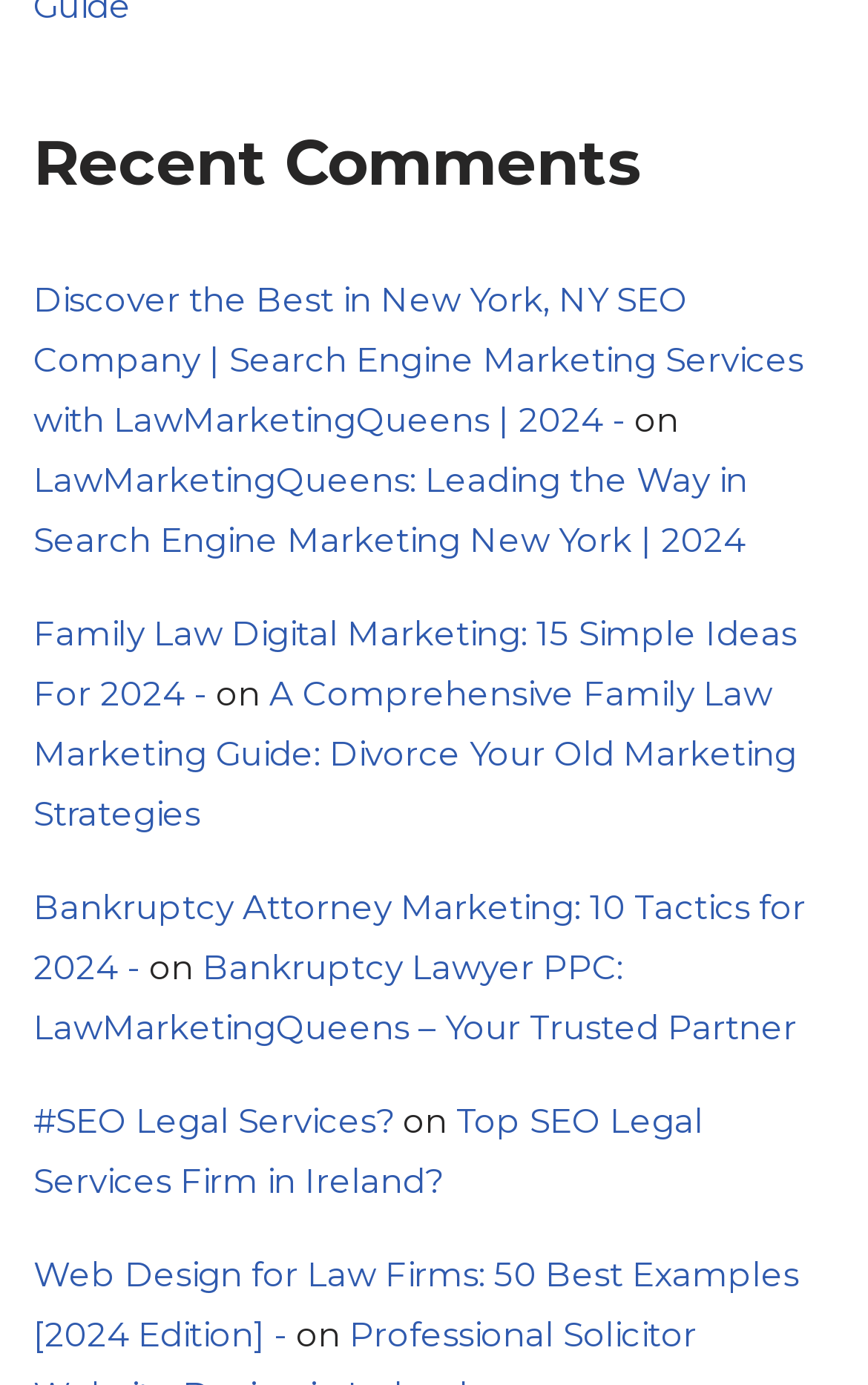Find the bounding box coordinates of the element I should click to carry out the following instruction: "Read about LawMarketingQueens".

[0.038, 0.202, 0.926, 0.319]